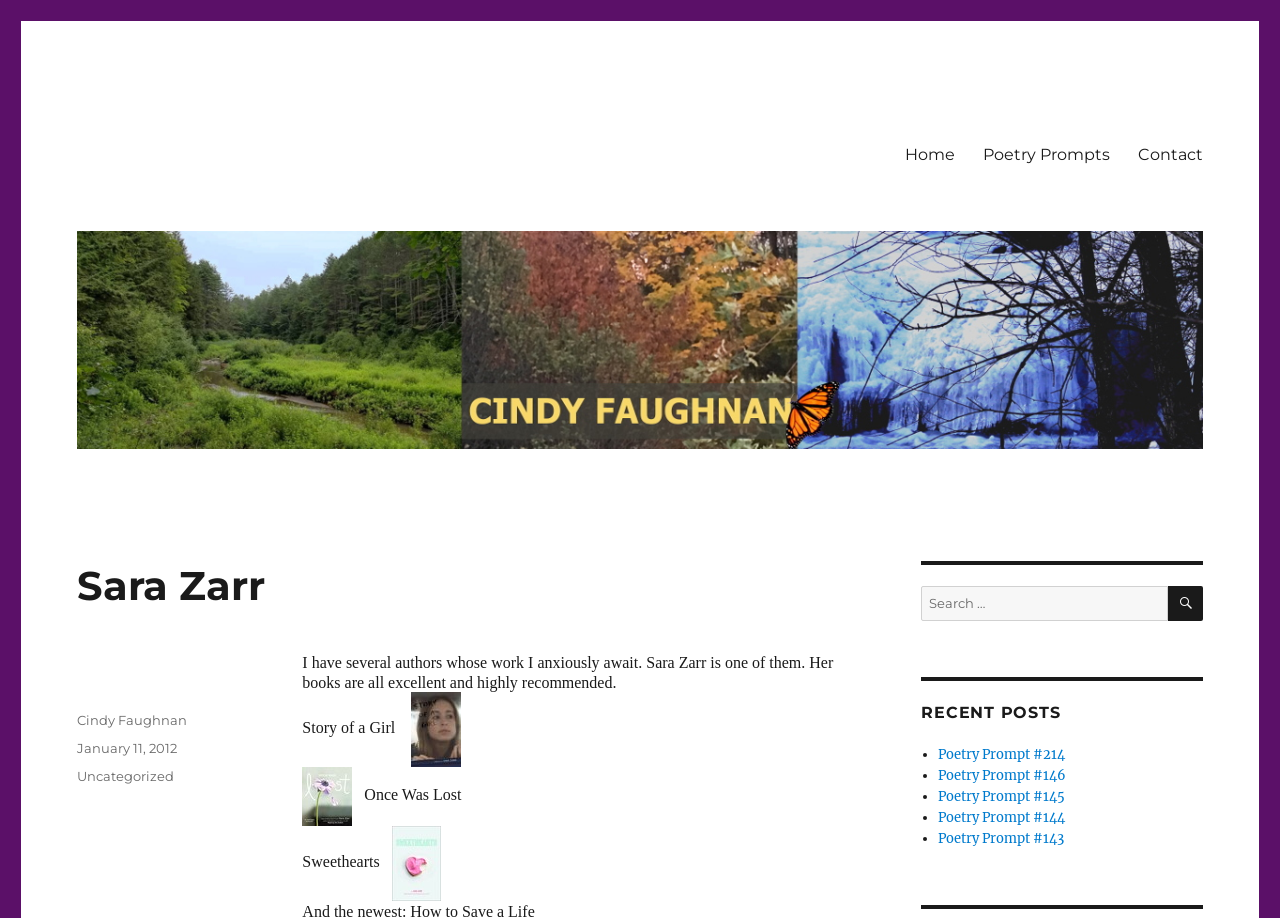Identify the bounding box coordinates of the area you need to click to perform the following instruction: "Click on the 'Home' link".

[0.696, 0.145, 0.757, 0.191]